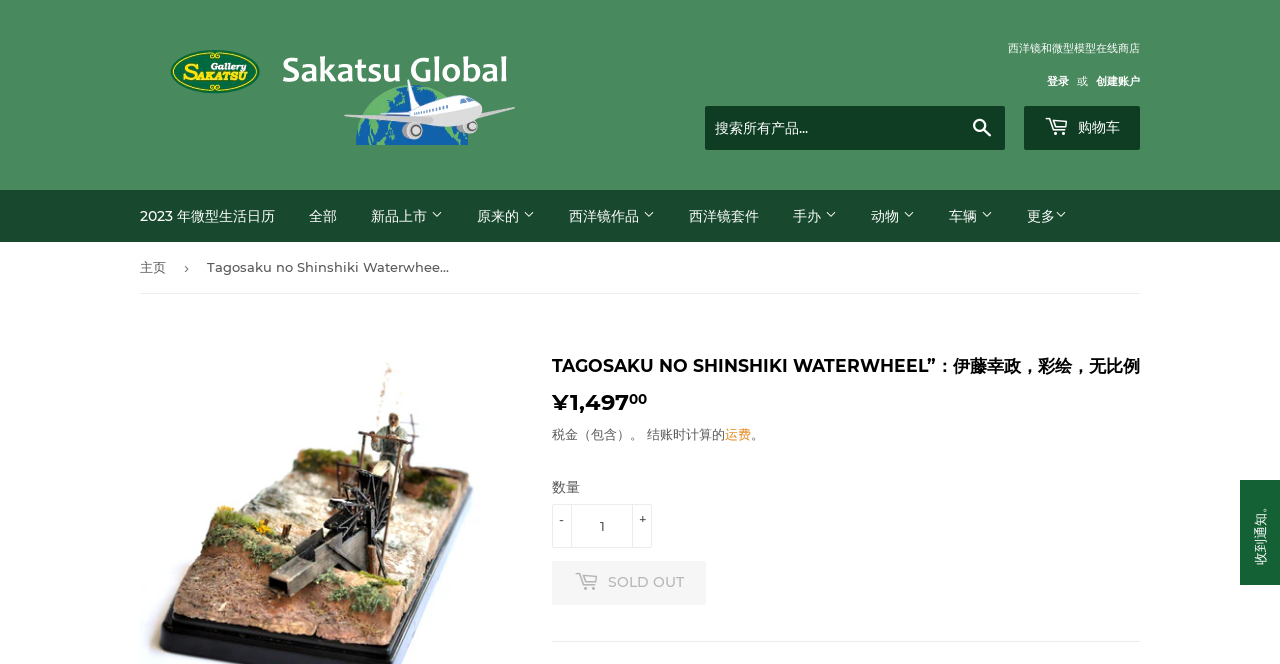Show me the bounding box coordinates of the clickable region to achieve the task as per the instruction: "log in".

[0.818, 0.111, 0.835, 0.133]